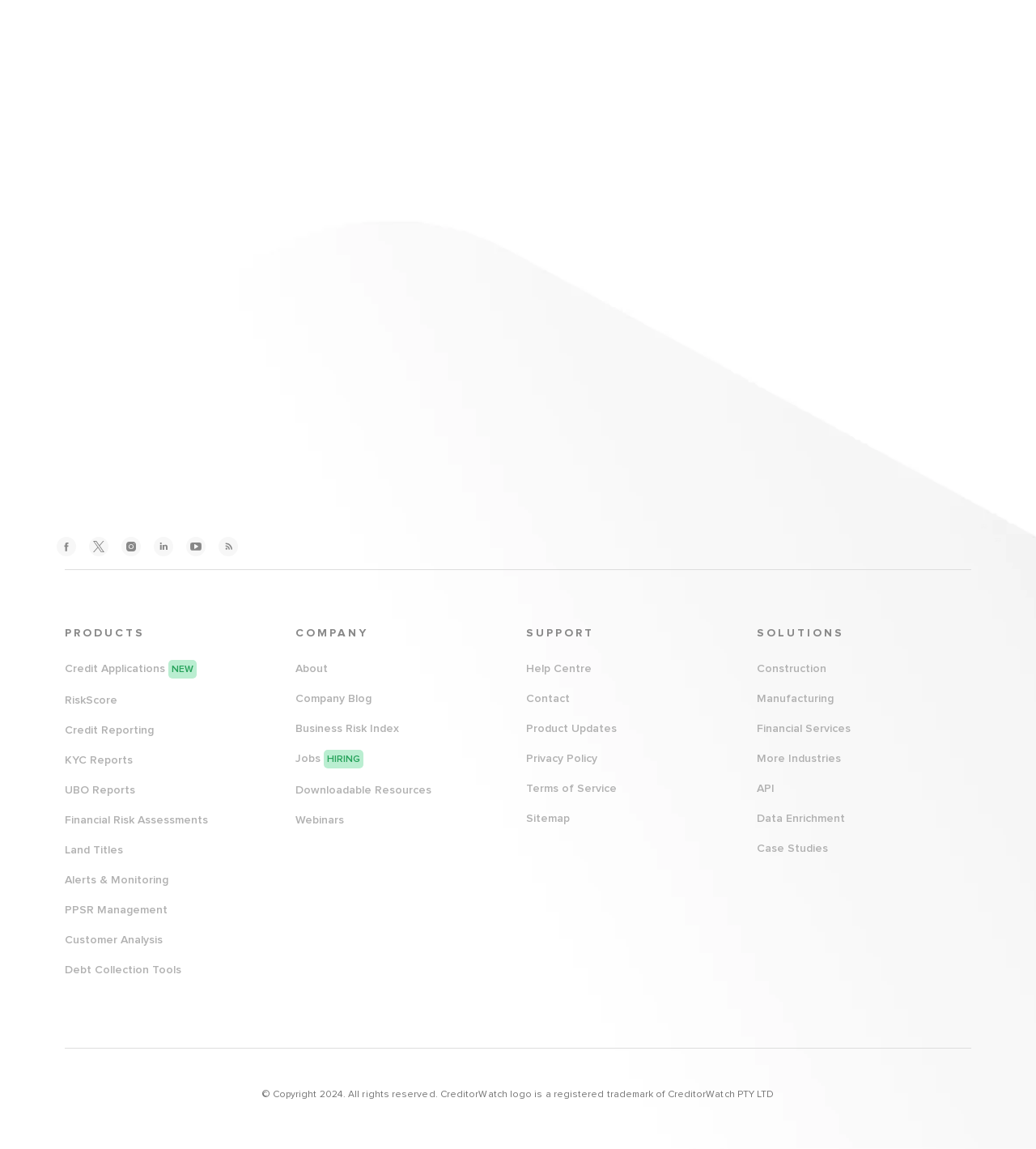What is the purpose of the 'SUPPORT' section?
Answer the question with just one word or phrase using the image.

Help Centre, Contact, Product Updates